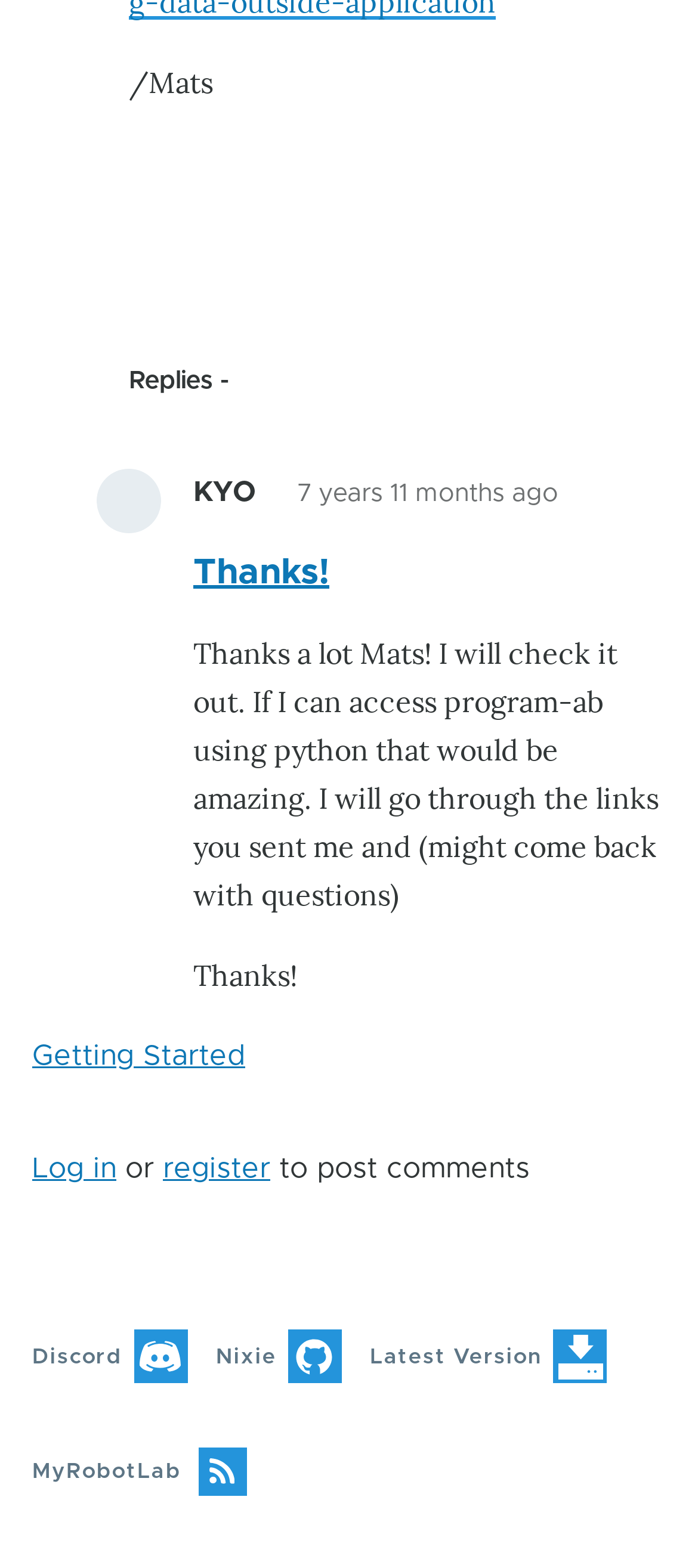What are the available options to access the website?
Look at the image and provide a detailed response to the question.

I found the answer by looking at the bottom section of the webpage, where it provides options to 'Log in' or 'register' to post comments.